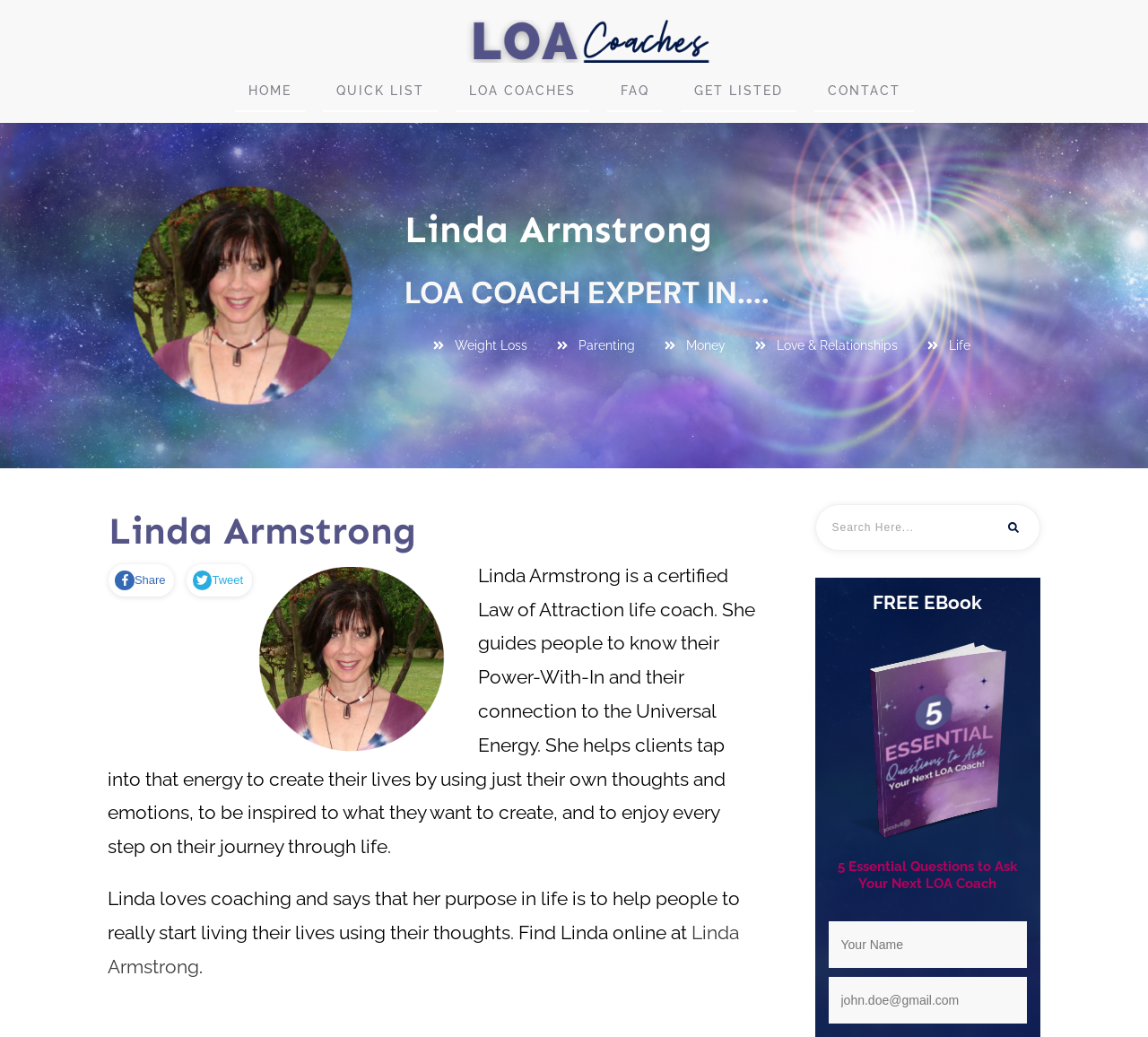What can be downloaded for free on this webpage?
From the image, respond with a single word or phrase.

EBook